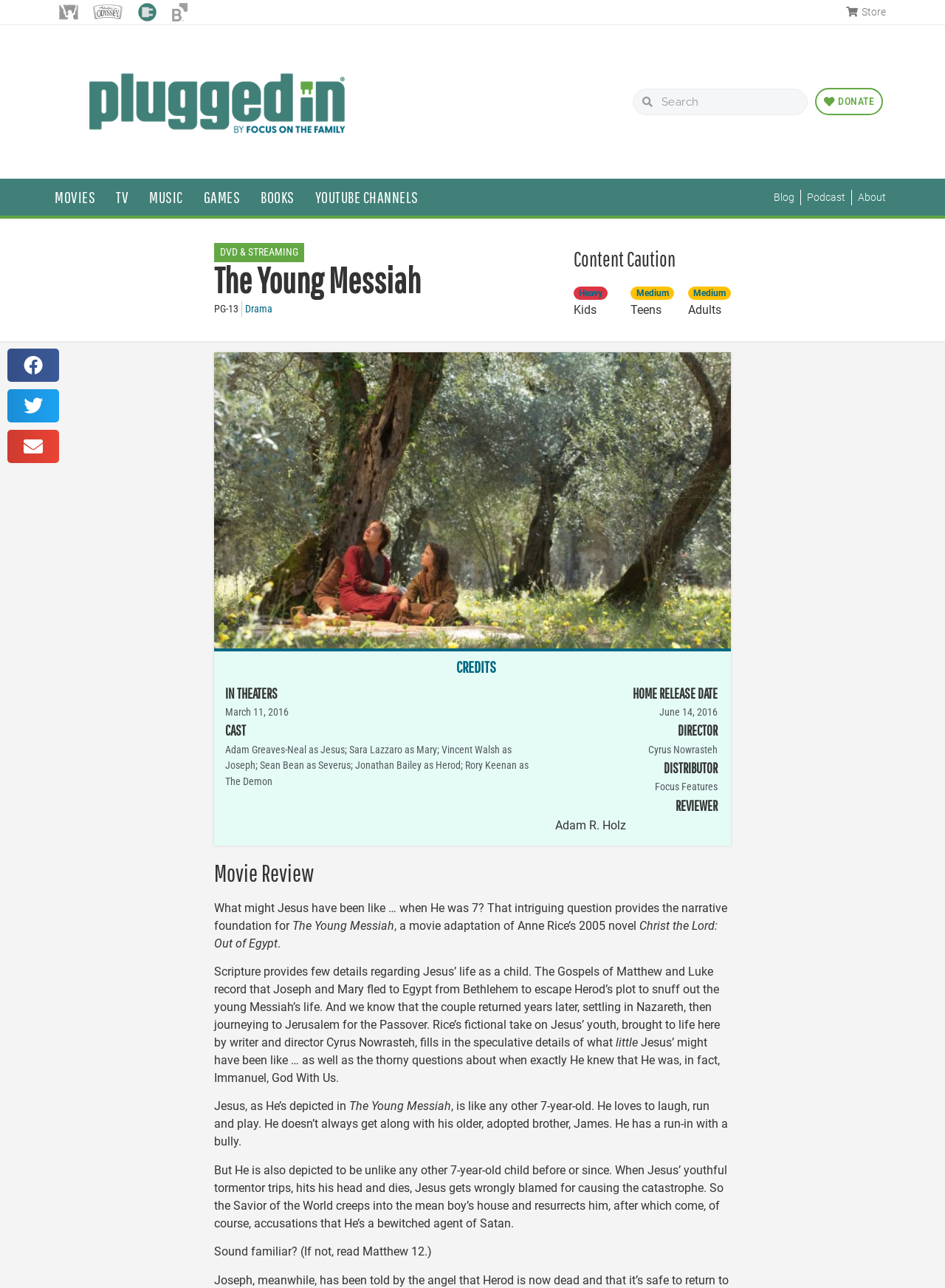Identify the bounding box coordinates of the region I need to click to complete this instruction: "Read about Risk Management".

None